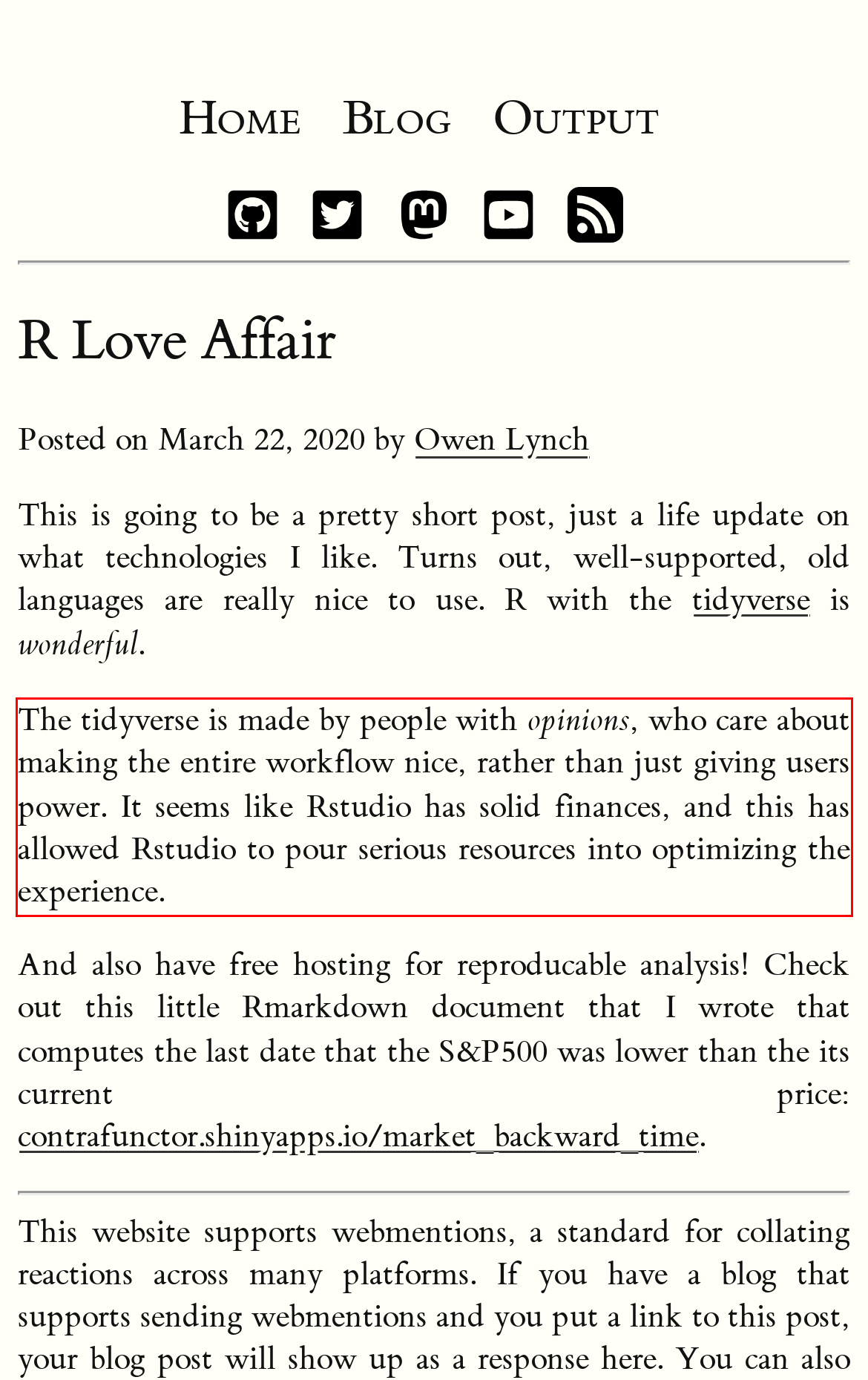Please look at the screenshot provided and find the red bounding box. Extract the text content contained within this bounding box.

The tidyverse is made by people with opinions, who care about making the entire workflow nice, rather than just giving users power. It seems like Rstudio has solid finances, and this has allowed Rstudio to pour serious resources into optimizing the experience.